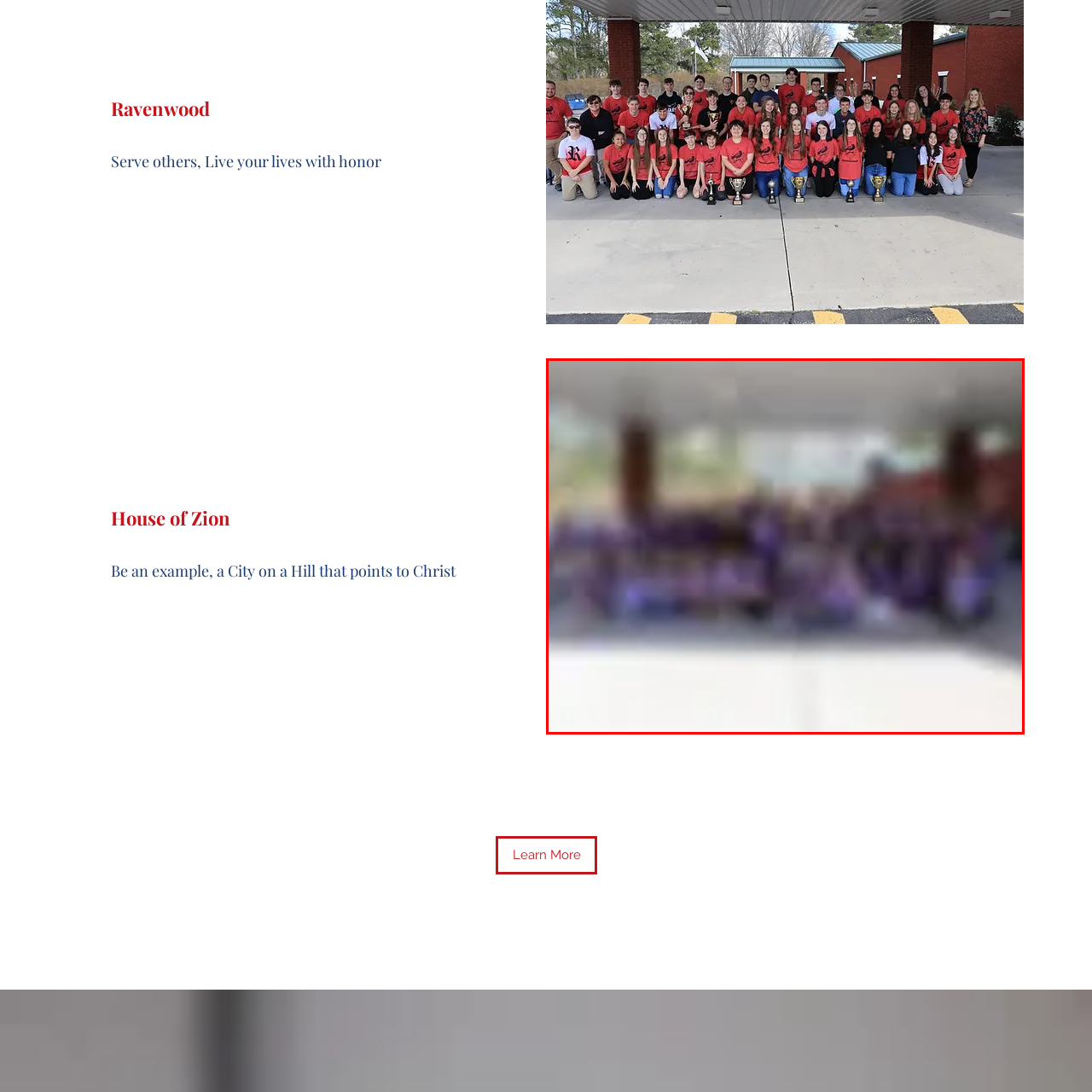Identify the content inside the red box and answer the question using a brief word or phrase: What is the underlying message of the gathering?

Living honorably and being an example to others